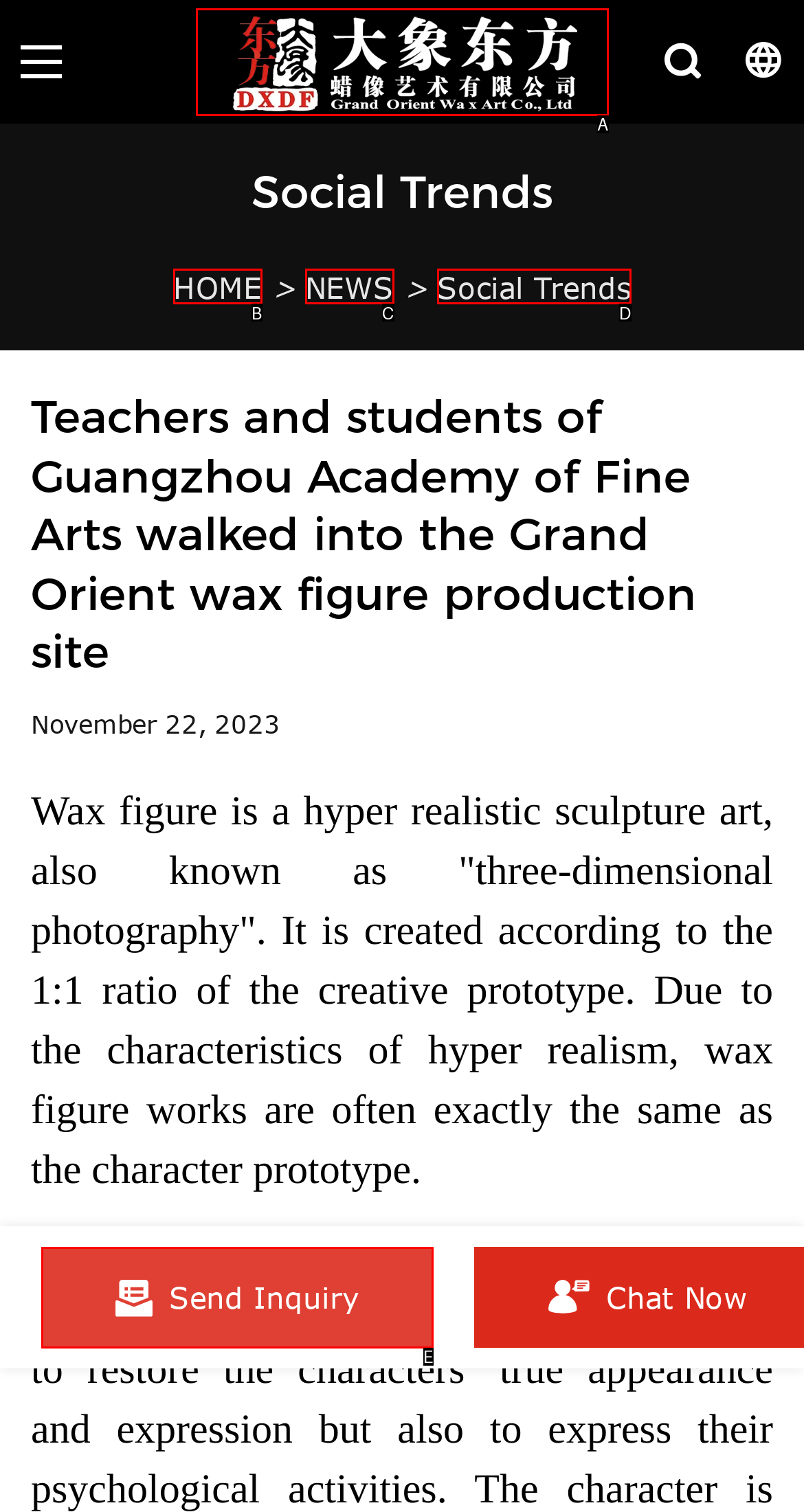Match the description to the correct option: Send Inquiry
Provide the letter of the matching option directly.

E